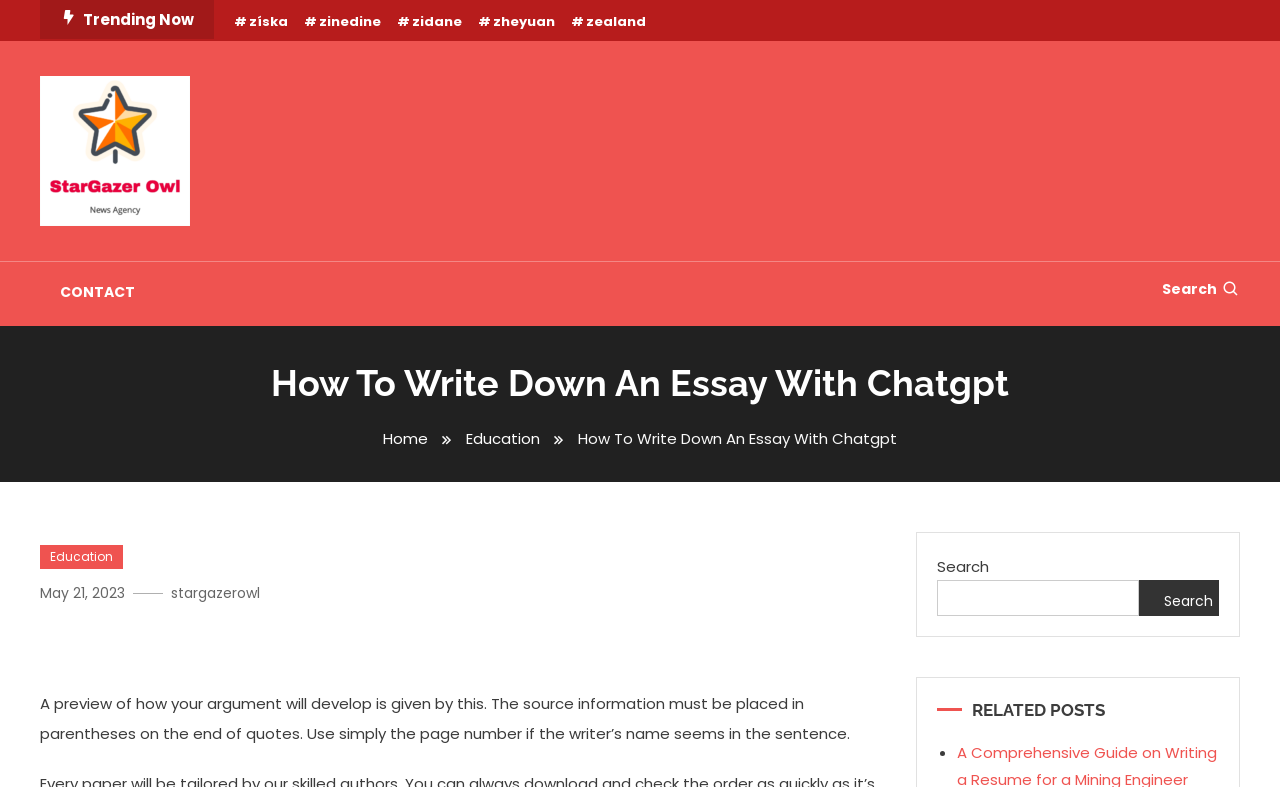Find the bounding box coordinates of the element you need to click on to perform this action: 'Go to the contact page'. The coordinates should be represented by four float values between 0 and 1, in the format [left, top, right, bottom].

[0.031, 0.333, 0.121, 0.409]